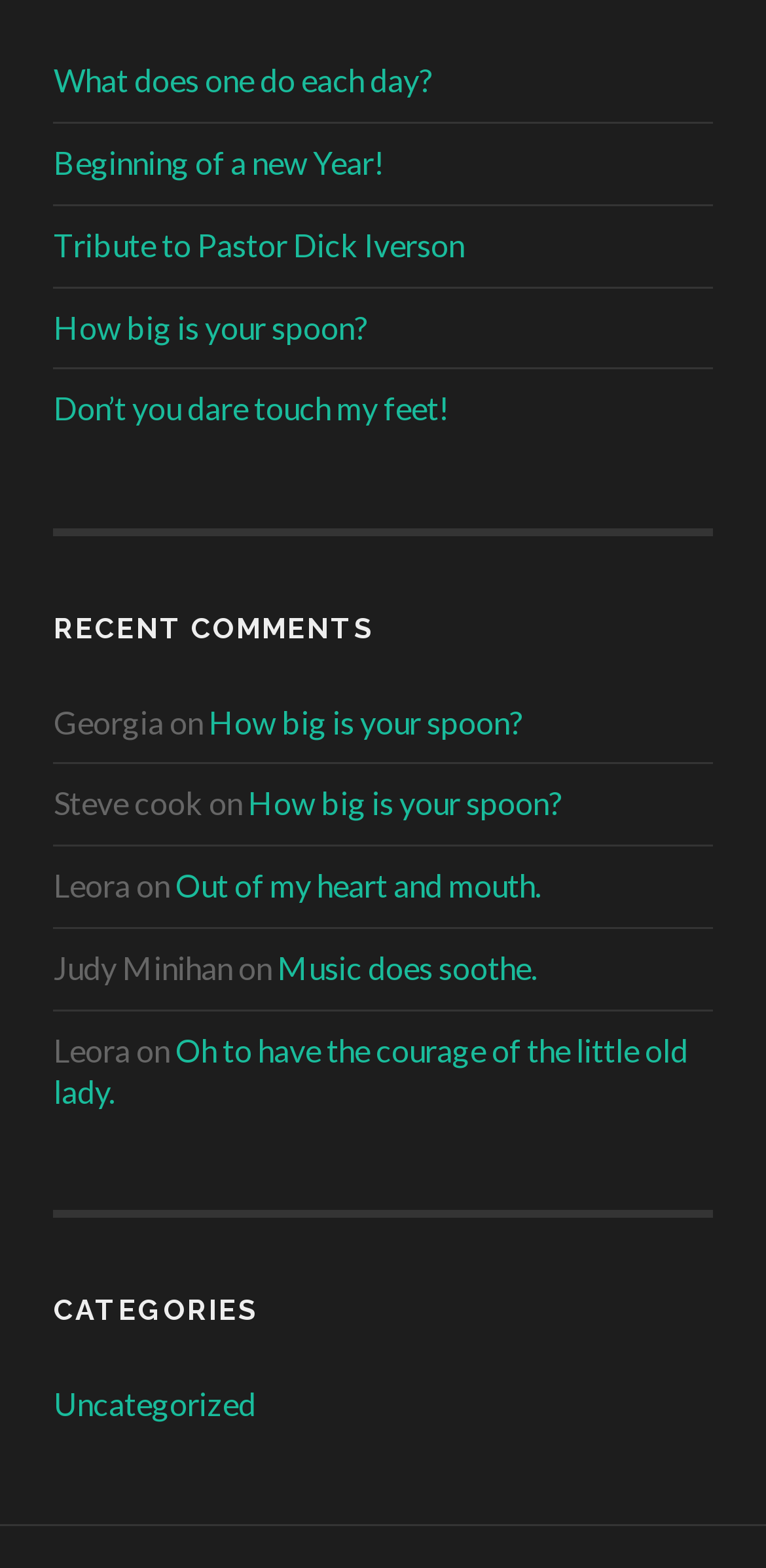Pinpoint the bounding box coordinates of the element to be clicked to execute the instruction: "View 'RECENT COMMENTS'".

[0.07, 0.392, 0.93, 0.41]